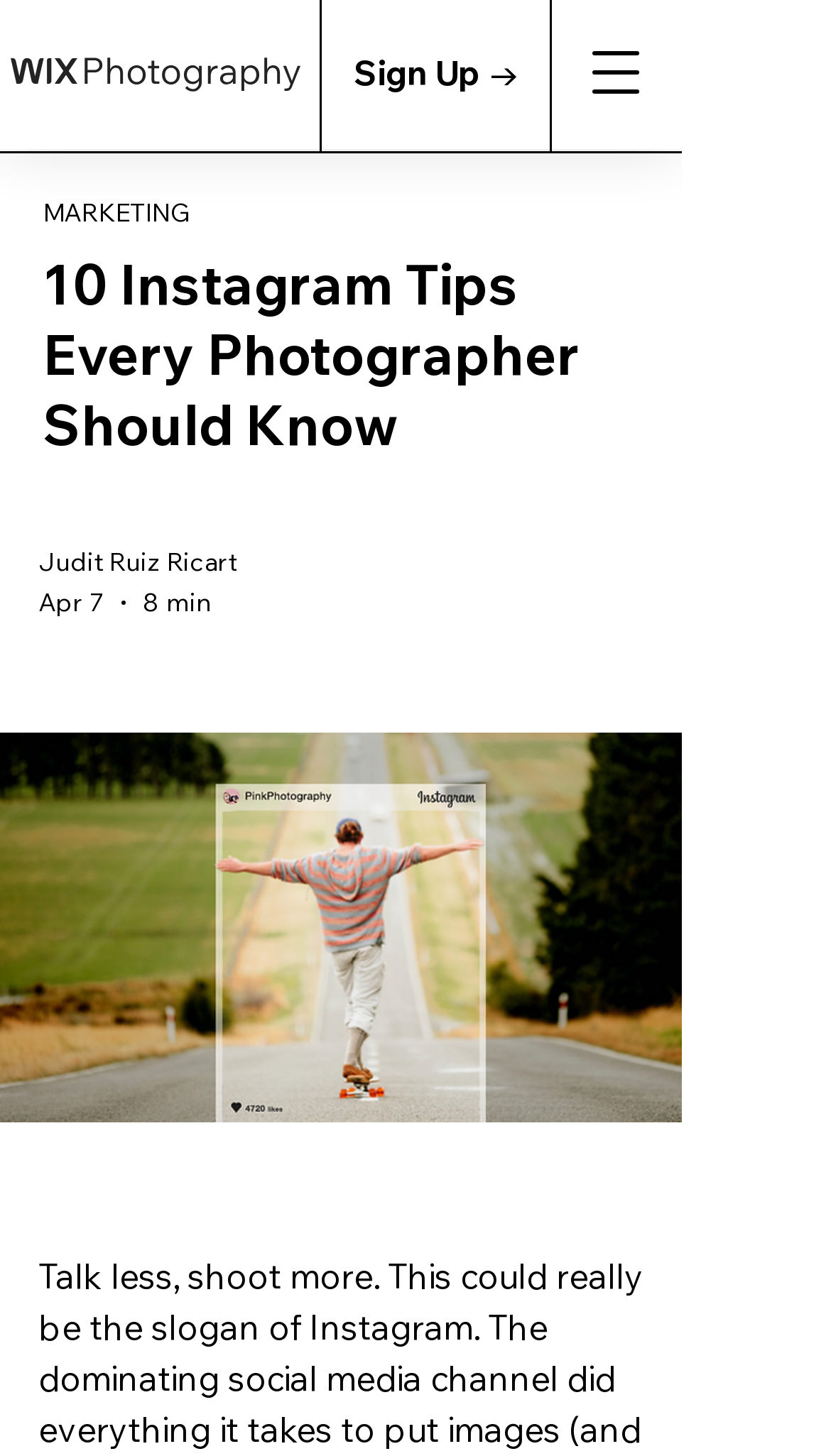Generate an in-depth caption that captures all aspects of the webpage.

The webpage appears to be an article or blog post titled "10 Instagram Tips Every Photographer Should Know in 2024". At the top left of the page, there is a link with no text, and next to it, a "Sign Up →" link. On the top right, there is a button to open a navigation menu, which contains a link to "MARKETING" and a heading that repeats the title of the article.

Below the navigation menu, the article's title "10 Instagram Tips Every Photographer Should Know" is displayed as a heading, followed by the author's name, "Judit Ruiz Ricart", and the date "Apr 7" and reading time "8 min". 

The main content of the article is represented by a button and an image, both with the same title as the article, taking up a significant portion of the page. The image is likely the main visual element of the article, and the button may be a call-to-action or a link to read more.